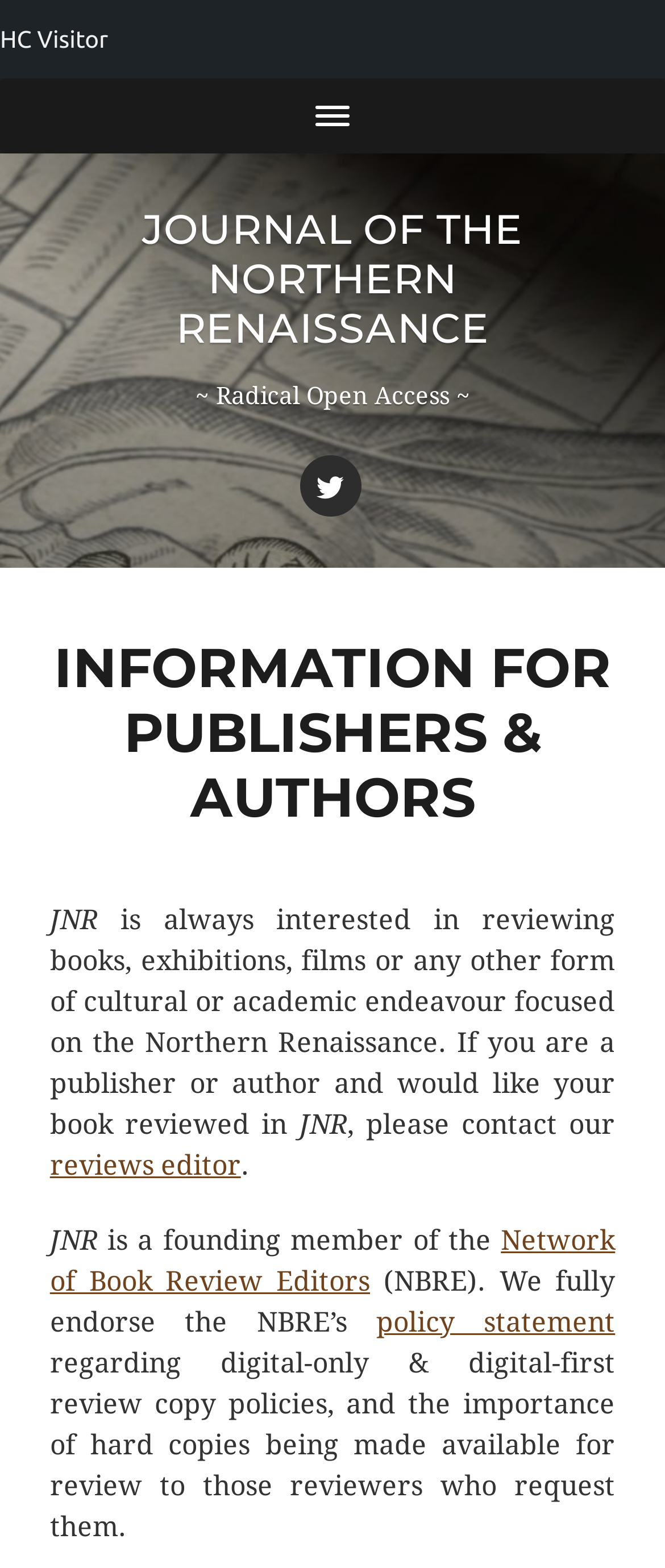Mark the bounding box of the element that matches the following description: "reviews editor".

[0.075, 0.733, 0.362, 0.753]